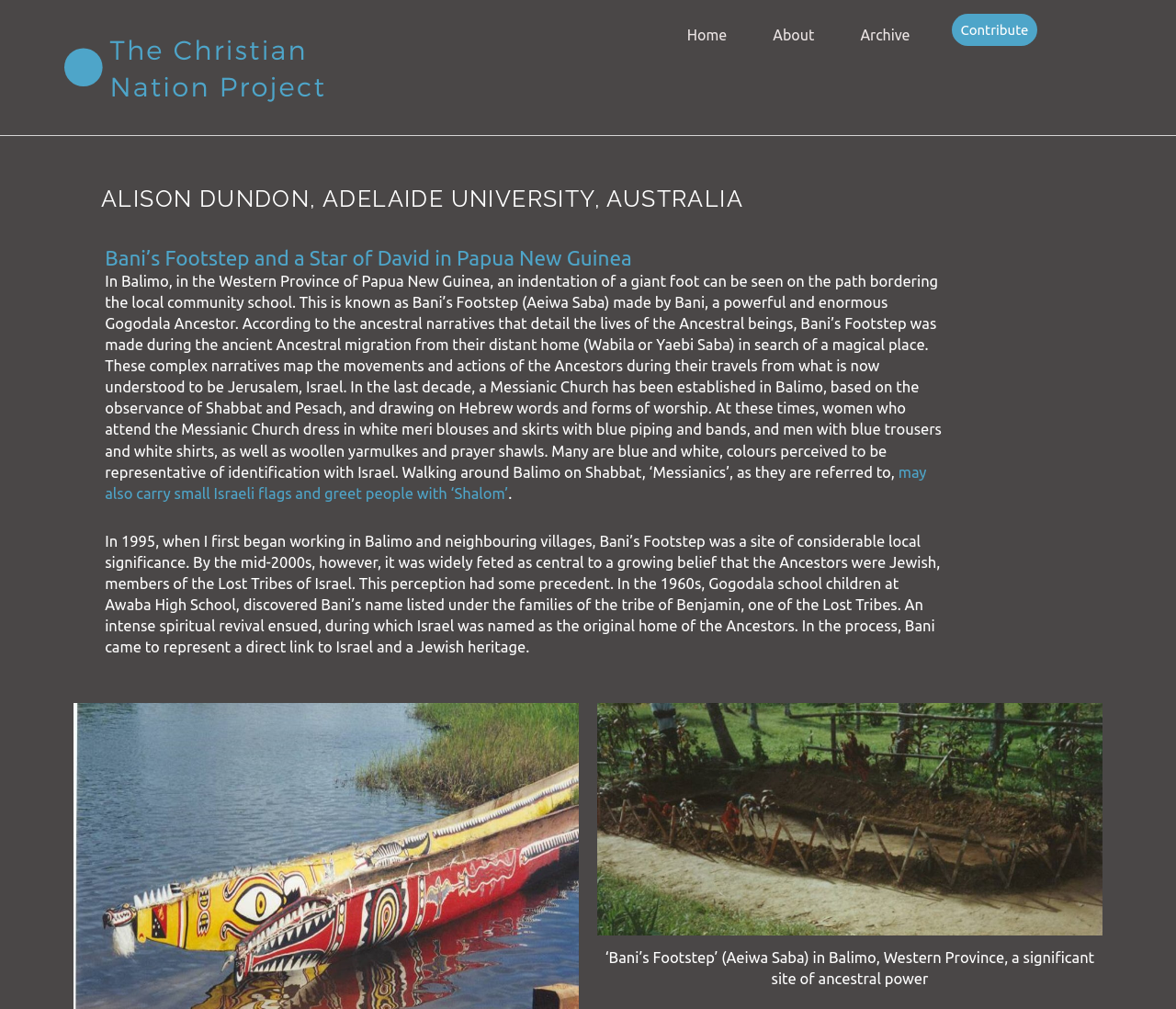Describe all the significant parts and information present on the webpage.

The webpage is about Alison Dundon's research on Bani's Footstep and a Star of David in Papua New Guinea. At the top, there is a header section with a logo image and a link to "The Christian Nation Project" on the left, and a navigation menu with links to "Home", "About", "Archive", and "Contribute" on the right.

Below the header, there is a title section with two headings. The first heading is "ALISON DUNDON, ADELAIDE UNIVERSITY, AUSTRALIA", and the second heading is "Bani’s Footstep and a Star of David in Papua New Guinea". 

The main content of the webpage is a long paragraph of text that describes Bani's Footstep, a significant site of ancestral power in Balimo, Western Province, Papua New Guinea. The text explains the story of Bani, a powerful and enormous Gogodala Ancestor, and how the site has become associated with Jewish heritage and the Lost Tribes of Israel.

There is an image of Bani's Footstep in Balimo, Western Province, Papua New Guinea, located near the bottom of the page. The image is accompanied by a figcaption that provides a brief description of the image.

Overall, the webpage appears to be a scholarly article or research paper on the topic of Bani's Footstep and its cultural significance in Papua New Guinea.